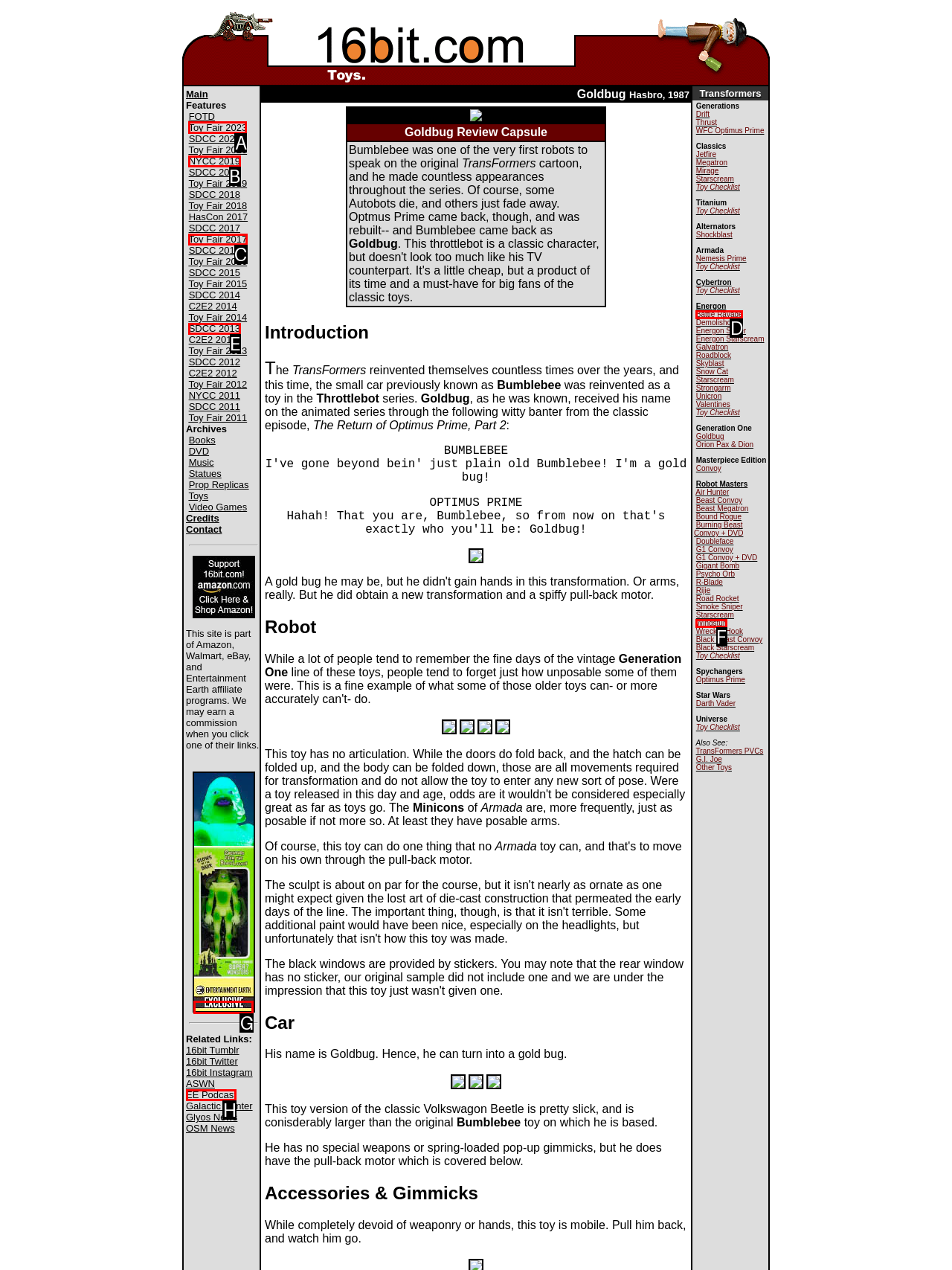Determine which letter corresponds to the UI element to click for this task: Log in to the forum
Respond with the letter from the available options.

None